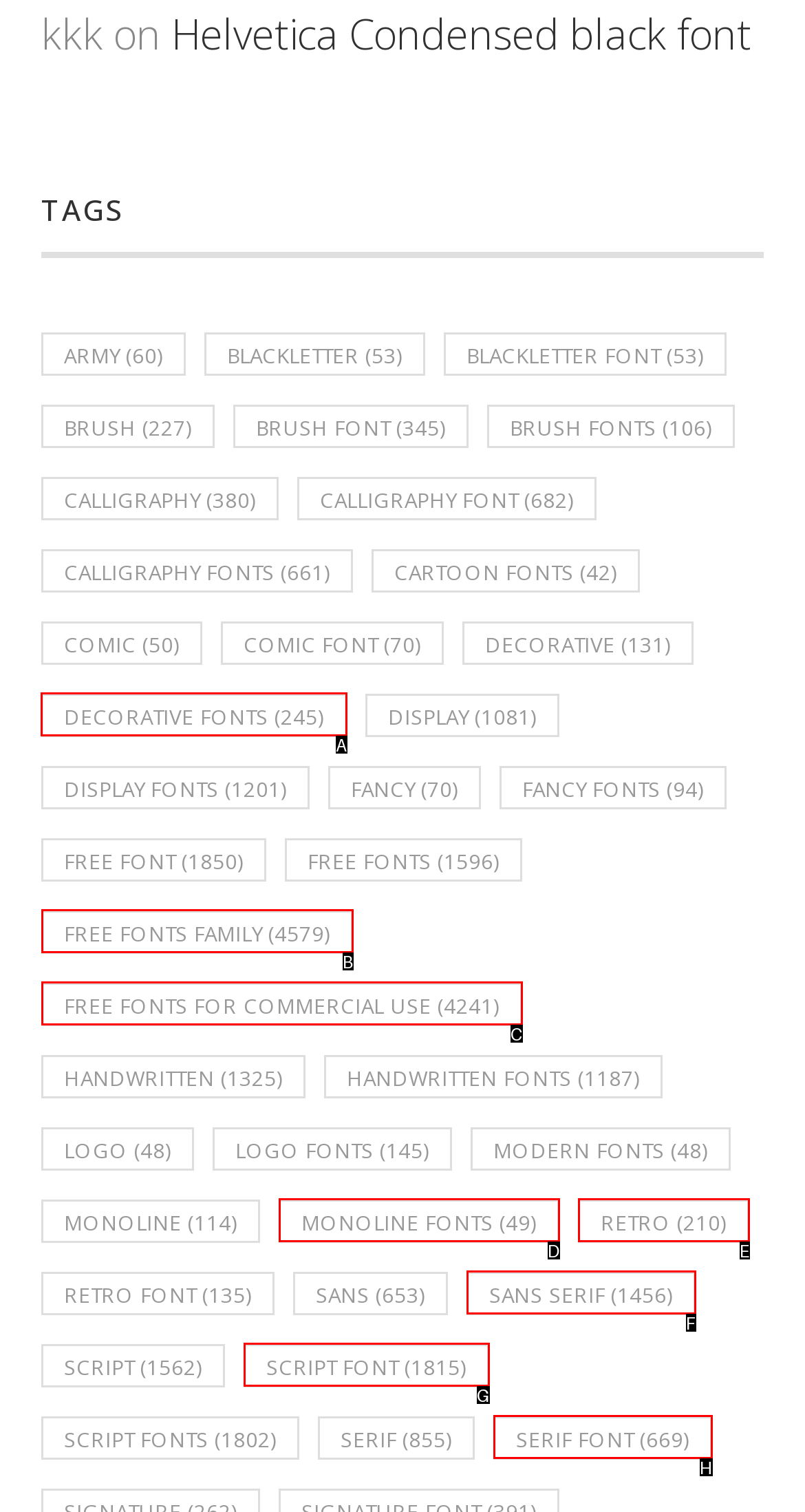Identify the correct HTML element to click for the task: Explore the 'Display' font family. Provide the letter of your choice.

A